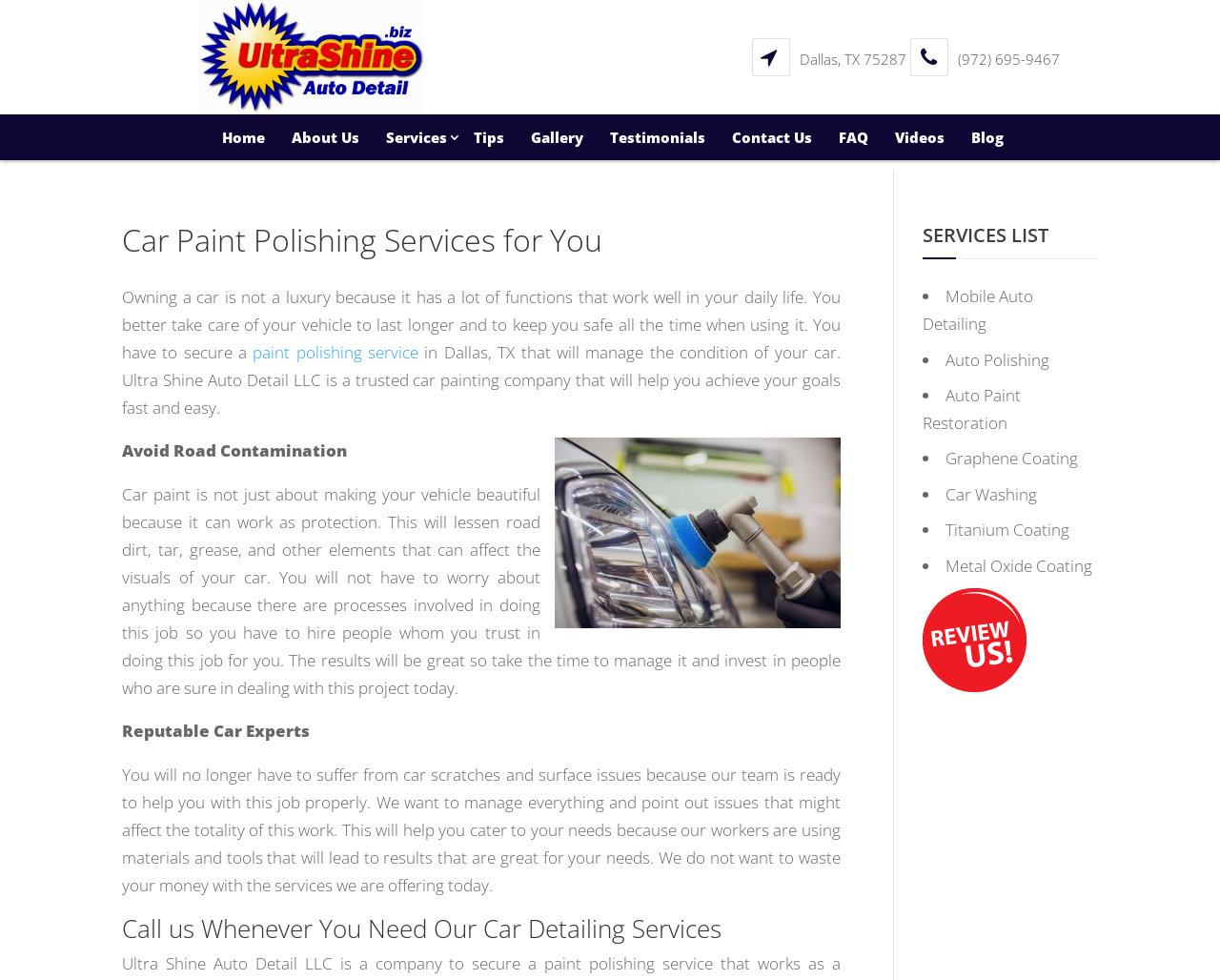Please provide a brief answer to the question using only one word or phrase: 
What services are offered?

Mobile Auto Detailing, Auto Polishing, etc.